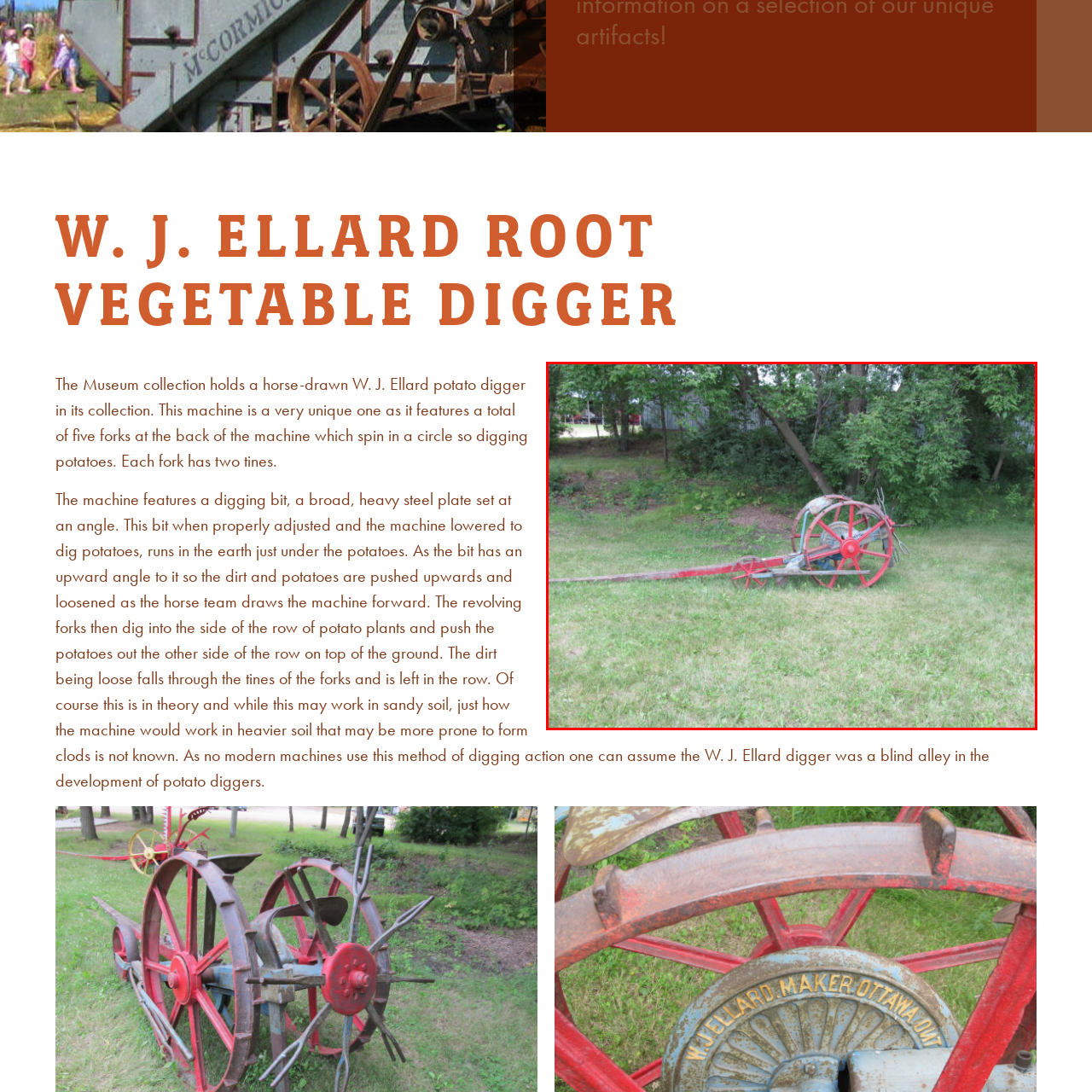Generate an in-depth caption for the image segment highlighted with a red box.

The image features a historic W. J. Ellard Root Vegetable Digger, a unique horse-drawn agricultural tool designed primarily for harvesting potatoes. This particular machine is notable for its five circular forks at the rear, which facilitate the digging process by spinning as the horse team pulls it forward. The digging mechanism includes a broad, heavy steel digging bit, set at a specific angle to effectively loosen the soil and push the potatoes upward.

In the backdrop, the lush greenery and natural landscape suggest a setting that may have been familiar to early 20th-century farmers. The vibrant red wheels of the digger stand out against the earthy tones of the surrounding grass, highlighting its rustic charm and historical significance. This ingenious invention exemplifies the farming practices of its time, though it is noted that its effectiveness in heavier soils is unproven, indicating that while innovative, the W. J. Ellard digger may not have achieved widespread adoption in modern agricultural methods.